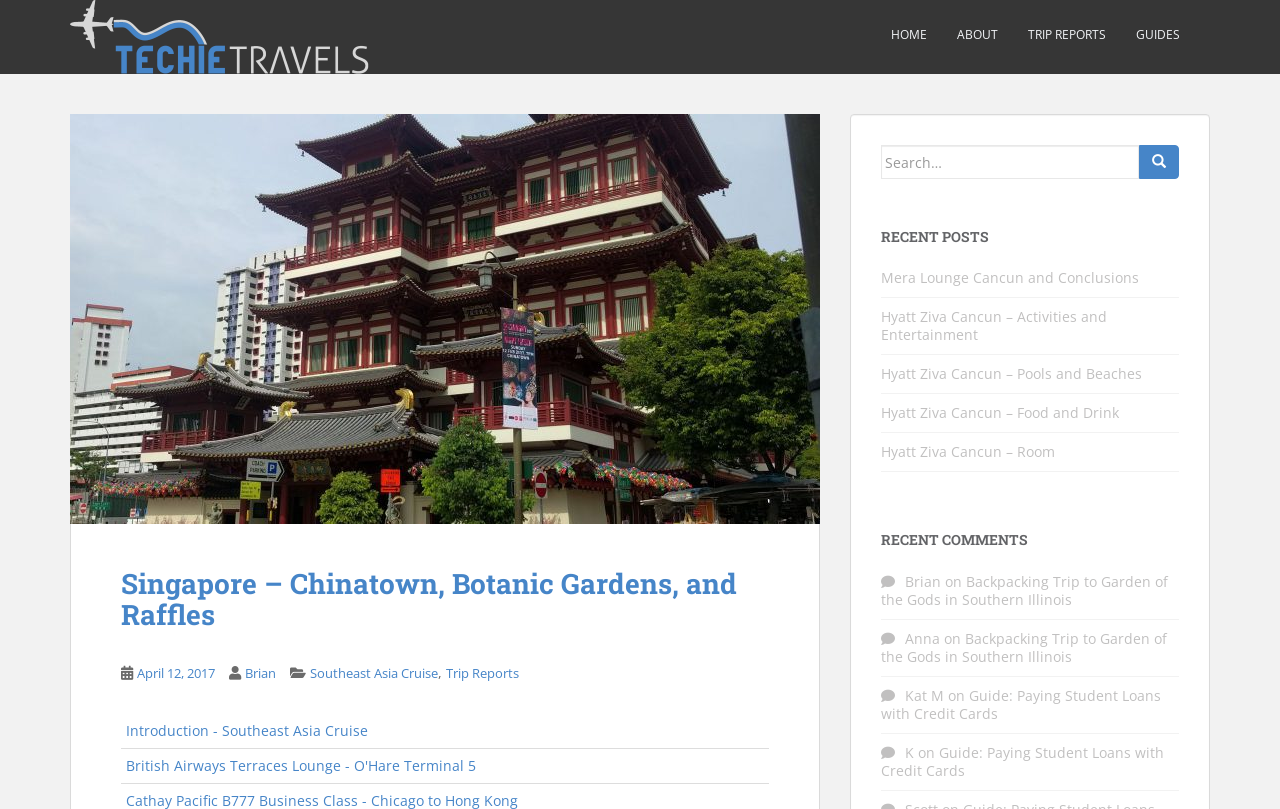Who wrote the post 'Singapore – Chinatown, Botanic Gardens, and Raffles'?
Provide a one-word or short-phrase answer based on the image.

Brian